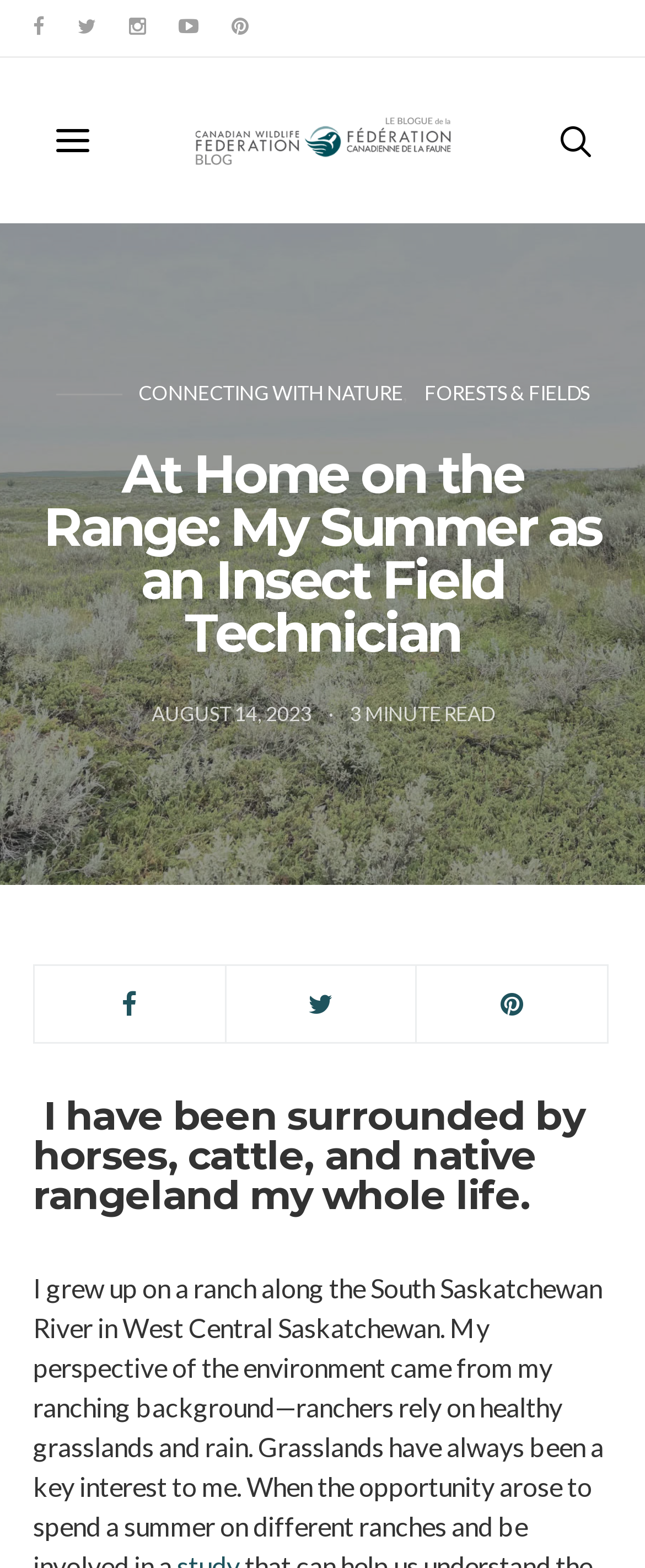Using a single word or phrase, answer the following question: 
How long does it take to read the article?

MINUTE